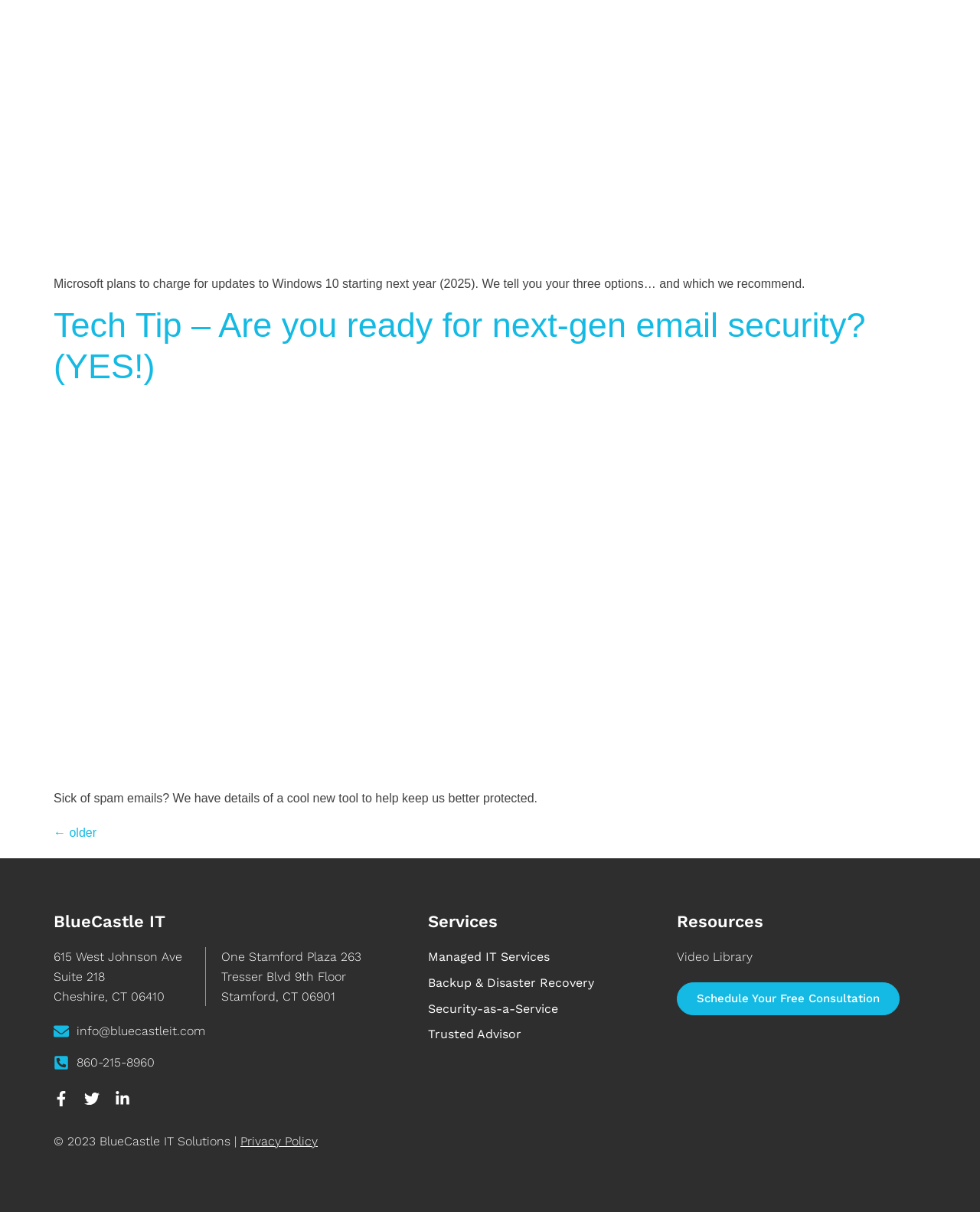Answer the question briefly using a single word or phrase: 
How many social media links are there?

3